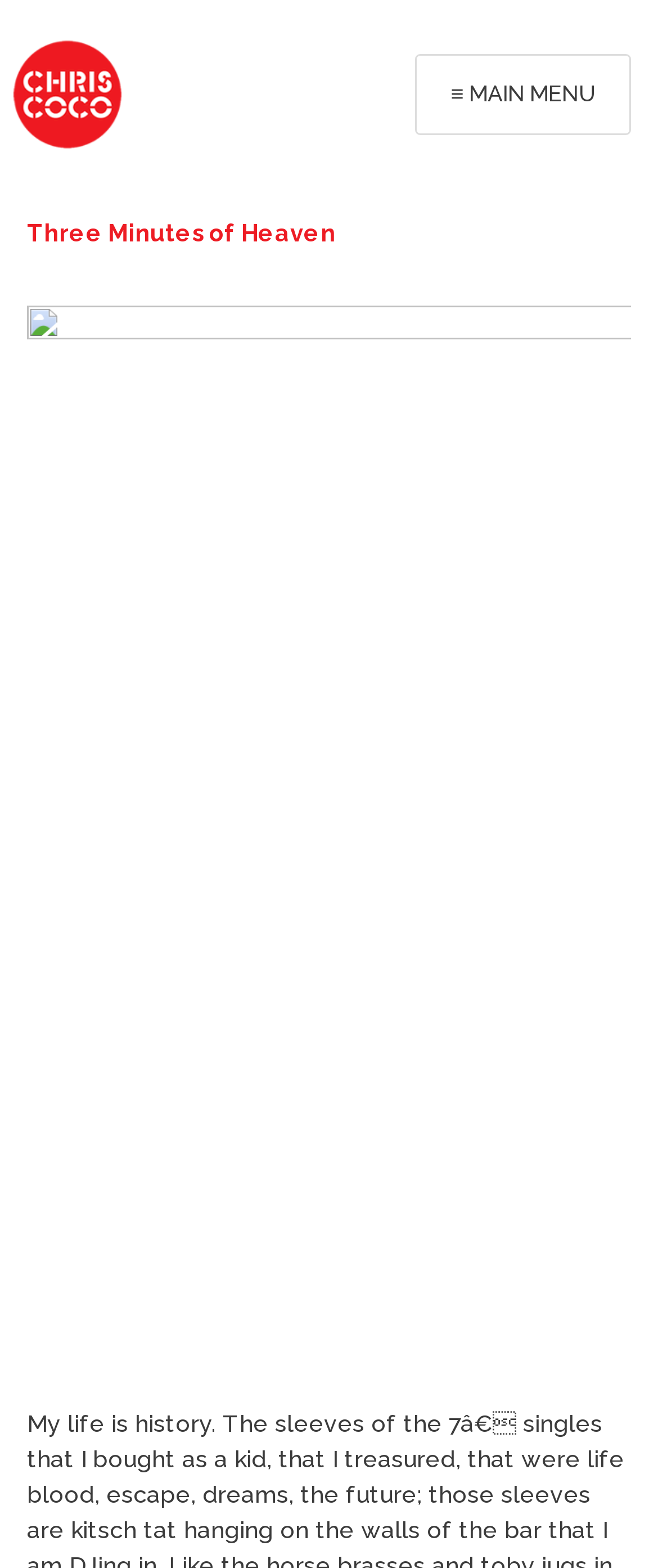How many main menu items are there?
Answer with a single word or phrase by referring to the visual content.

One